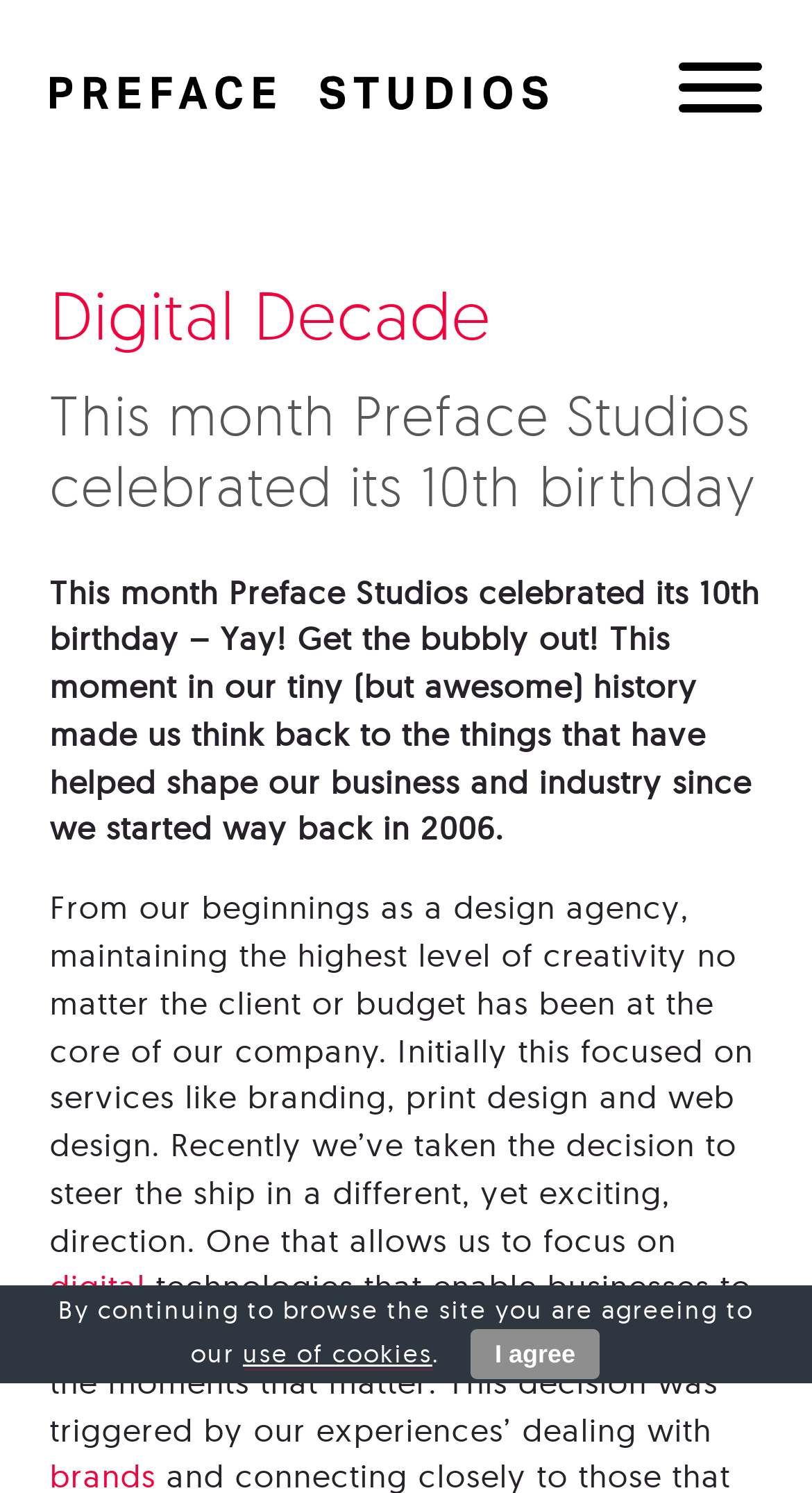Please give a concise answer to this question using a single word or phrase: 
What has been at the core of Preface Studios' company?

Highest level of creativity